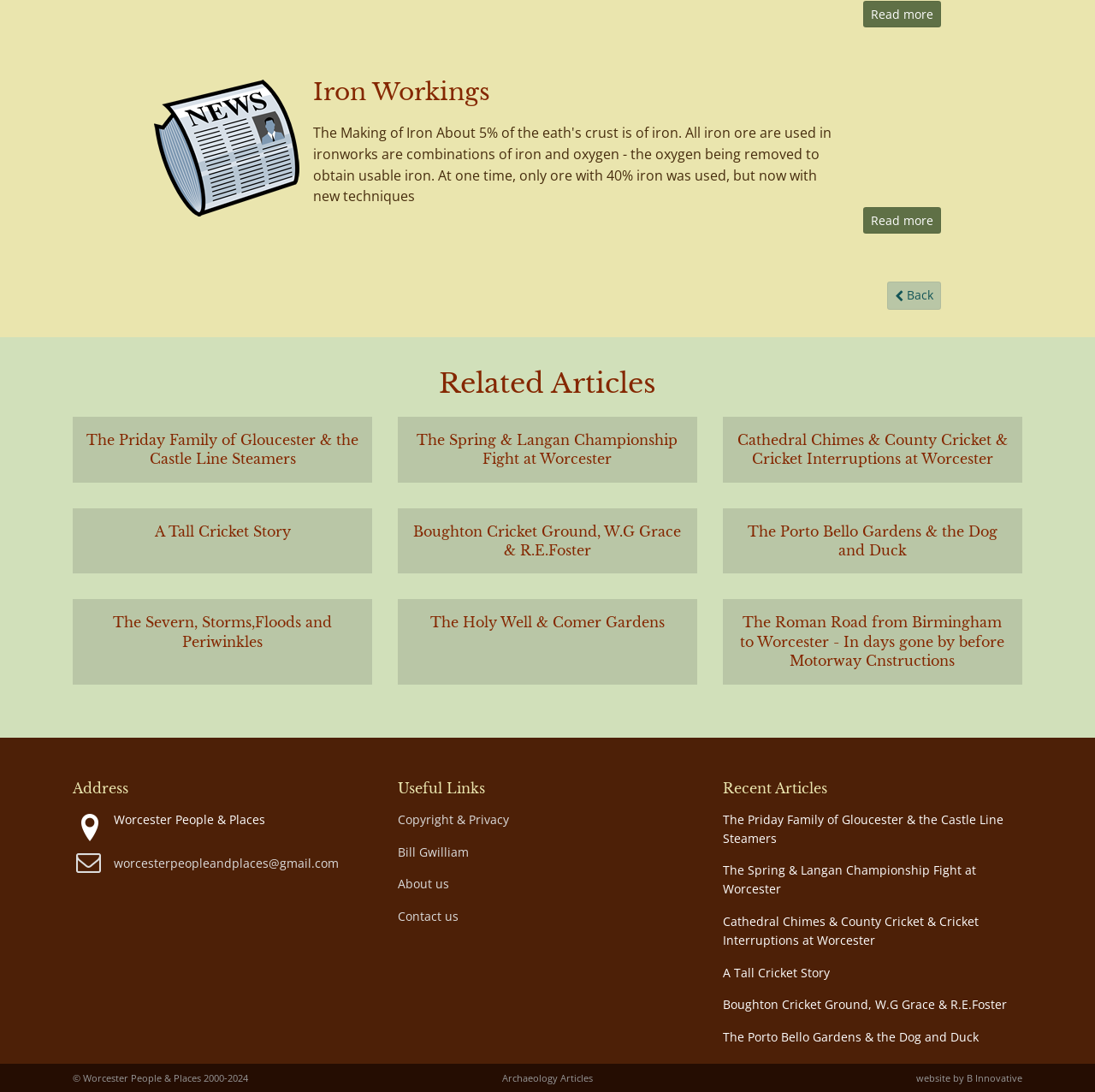Please specify the bounding box coordinates of the element that should be clicked to execute the given instruction: 'View The Porto Bello Gardens & the Dog and Duck'. Ensure the coordinates are four float numbers between 0 and 1, expressed as [left, top, right, bottom].

[0.66, 0.465, 0.934, 0.525]